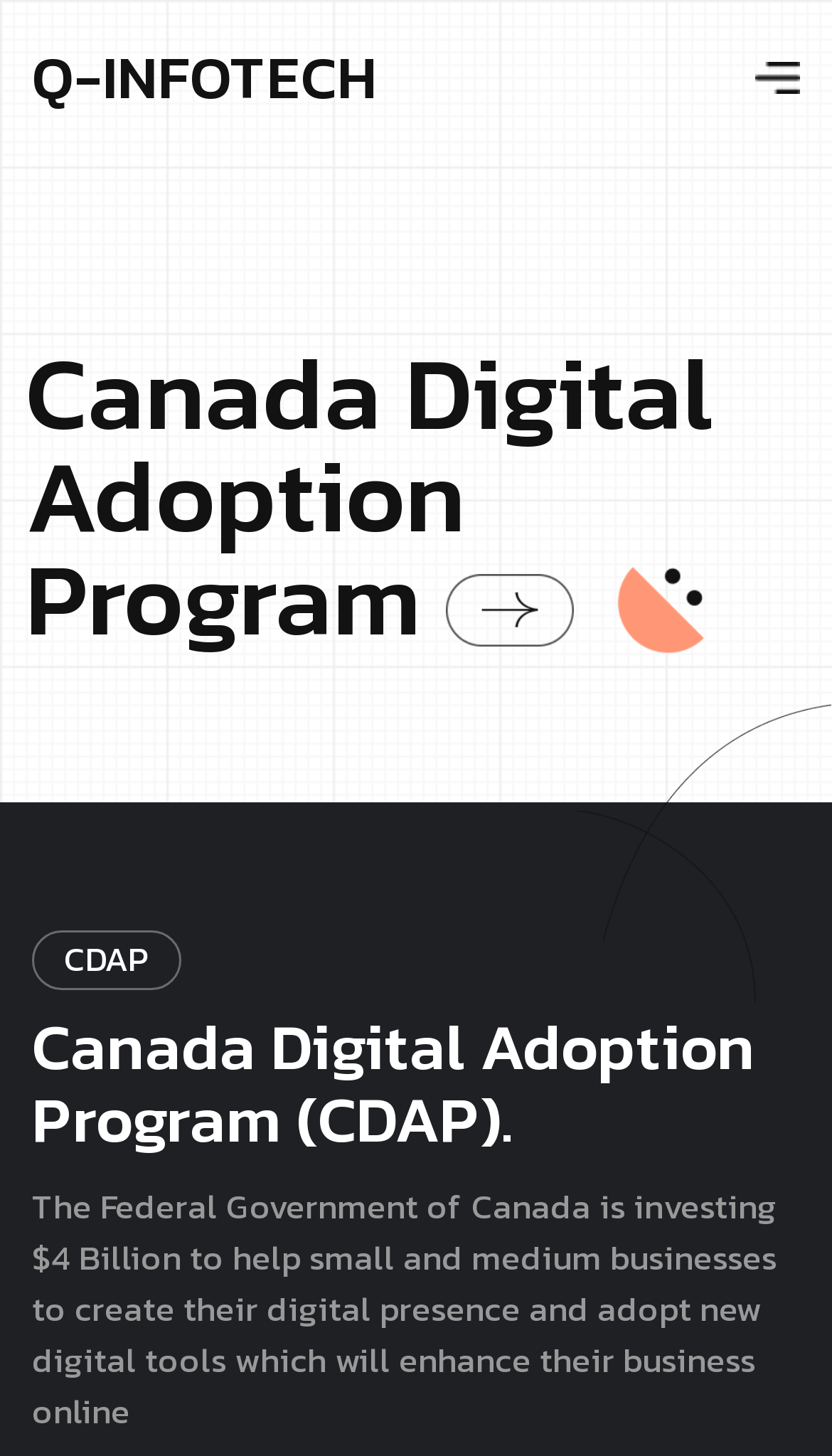What is the abbreviation of Canada Digital Adoption Program?
Using the image as a reference, answer with just one word or a short phrase.

CDAP